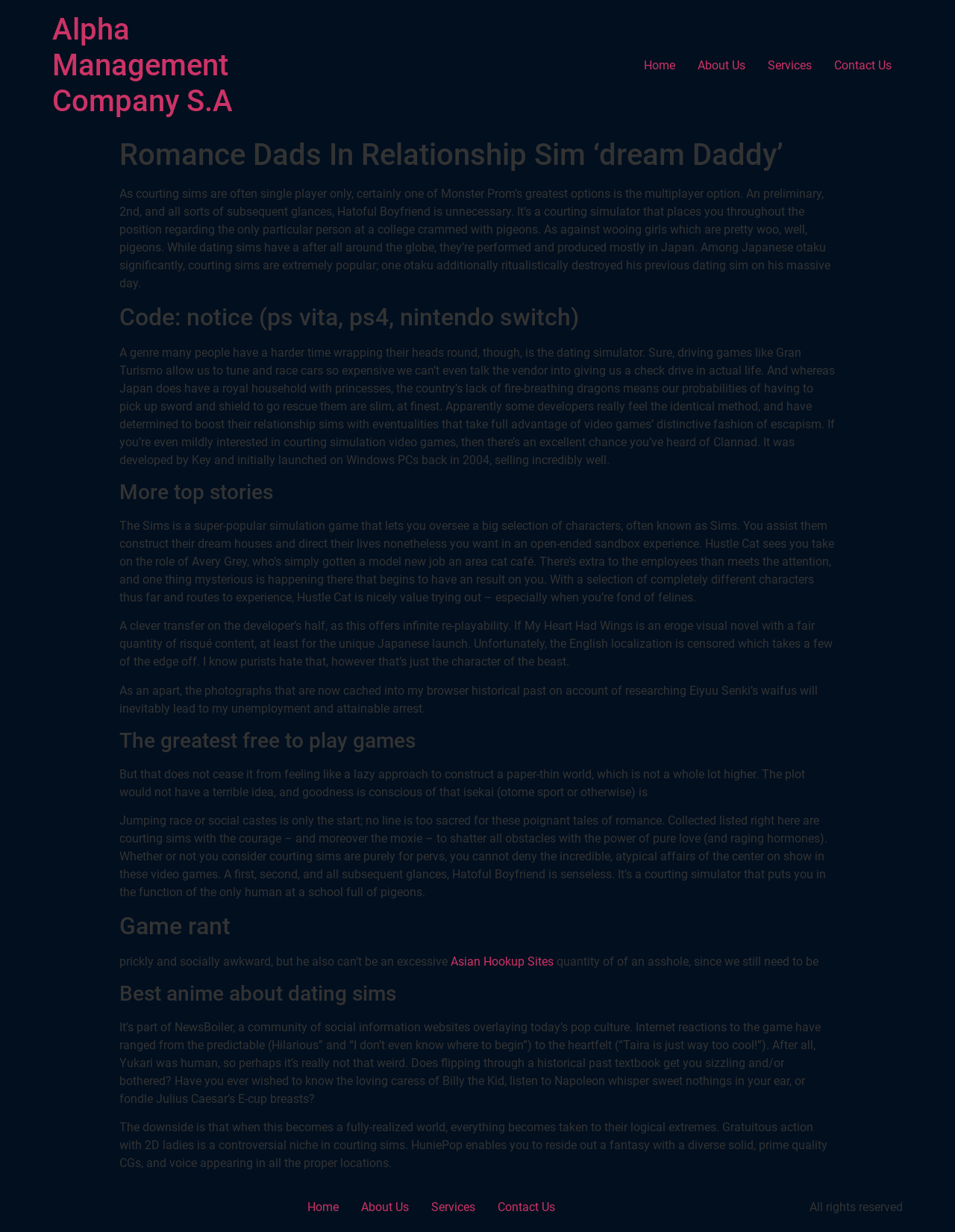What is the name of the company mentioned in the header?
Please look at the screenshot and answer in one word or a short phrase.

Alpha Management Company S.A